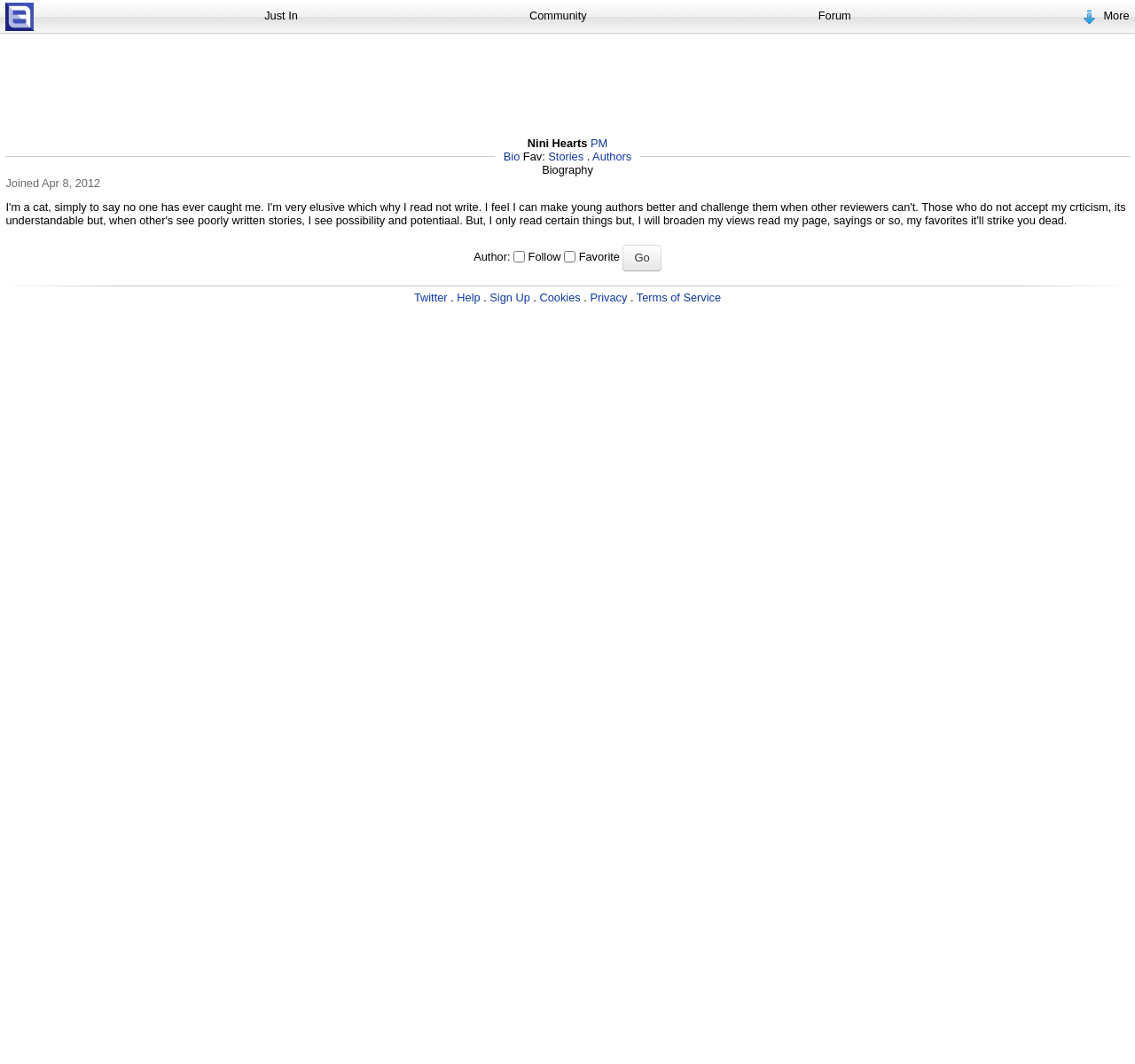From the element description Privacy policy, predict the bounding box coordinates of the UI element. The coordinates must be specified in the format (top-left x, top-left y, bottom-right x, bottom-right y) and should be within the 0 to 1 range.

None